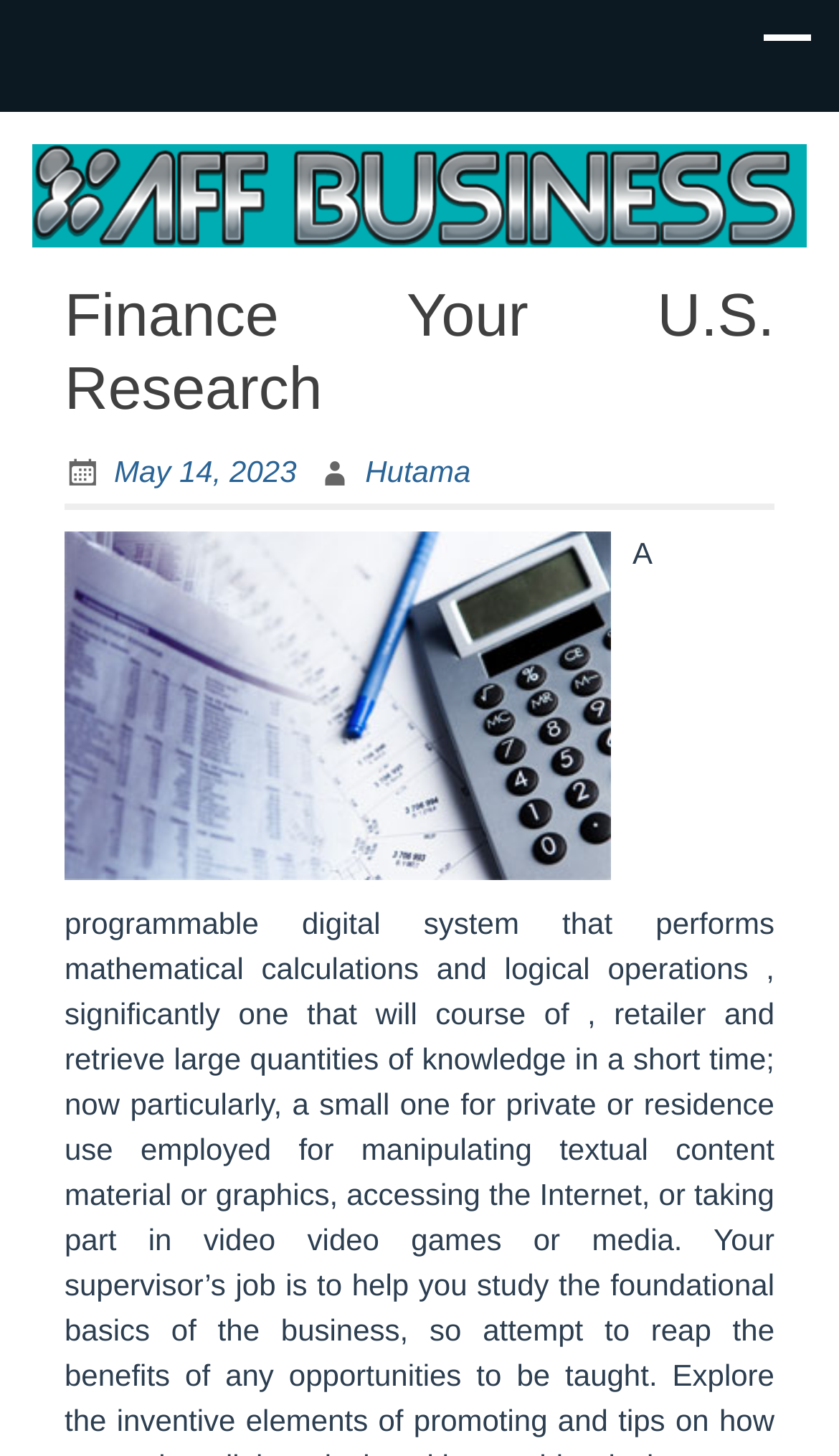What is the category of the article?
Please answer the question with a detailed response using the information from the screenshot.

I determined the category of the article by looking at the StaticText element 'Business and Finance' which is a child of the LayoutTable element. This text is likely to be a category or tag for the article.